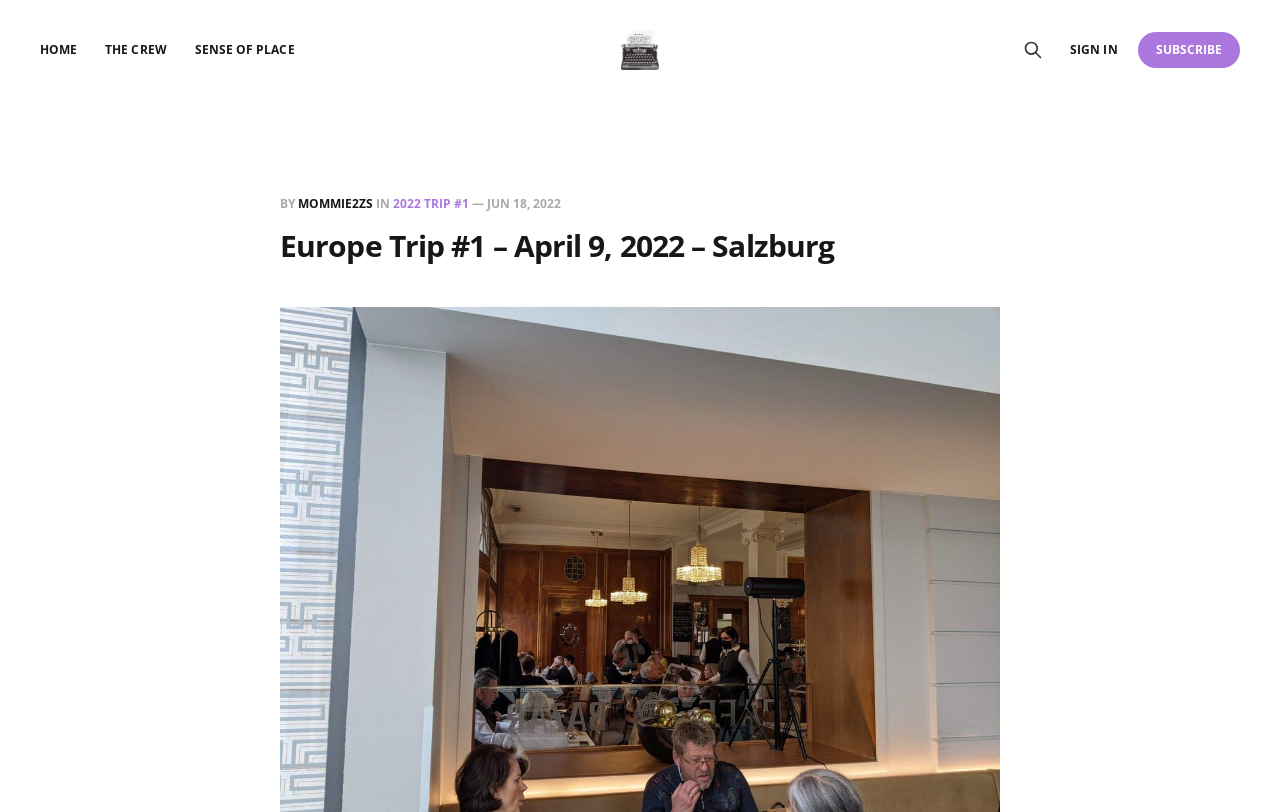Please find the bounding box for the following UI element description. Provide the coordinates in (top-left x, top-left y, bottom-right x, bottom-right y) format, with values between 0 and 1: Subscribe

[0.889, 0.04, 0.969, 0.083]